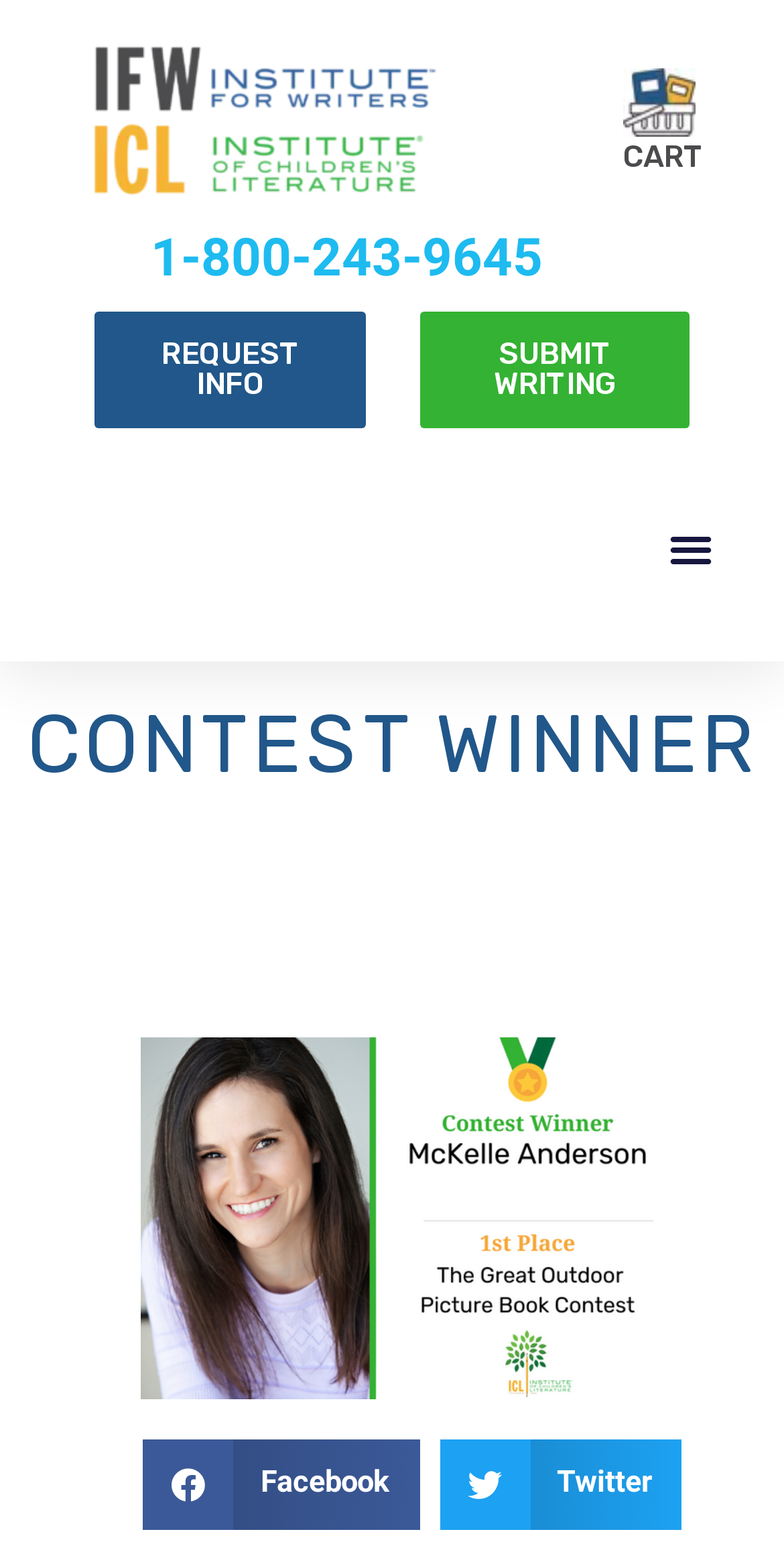Highlight the bounding box coordinates of the element you need to click to perform the following instruction: "Submit writing."

[0.536, 0.202, 0.879, 0.277]